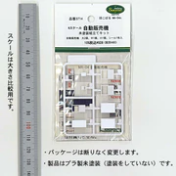Describe all the elements and aspects of the image comprehensively.

This image showcases a model kit for a vending machine from Sakatsu, specifically designed for N scale (1:150). The packaging features a detailed illustration of the kit, emphasizing its high level of precision and realism. To the left, a ruler provides a sense of scale, highlighting the compact size suitable for model train dioramas. The text in Japanese indicates care instructions regarding the packaging and assembly, underscoring the product's delicate nature and intended use for model enthusiasts. This item is an excellent addition for those looking to enhance their miniature landscapes with authentic vending machine replicas.